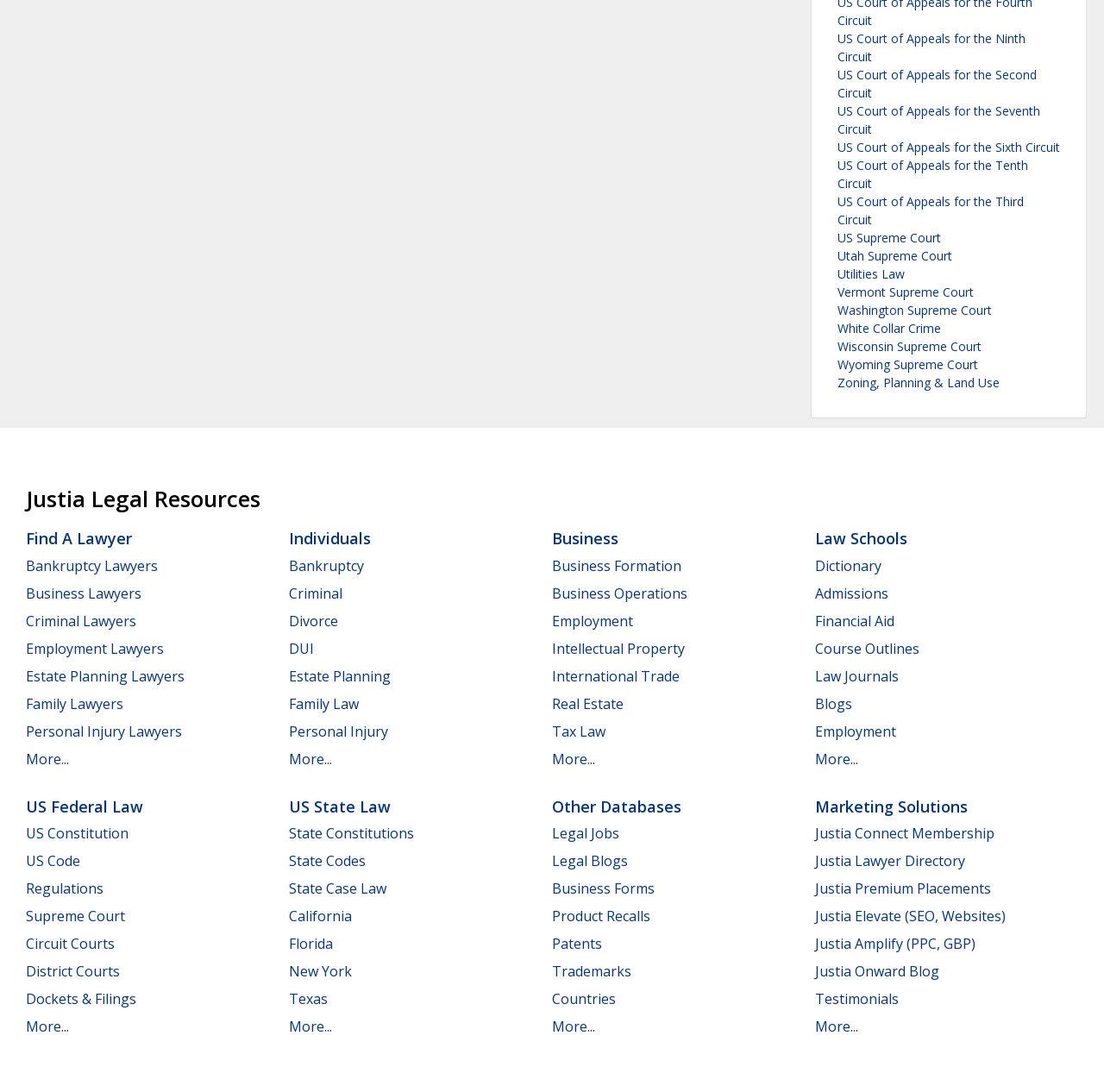Locate the bounding box coordinates of the clickable area needed to fulfill the instruction: "Find a lawyer".

[0.023, 0.484, 0.12, 0.503]